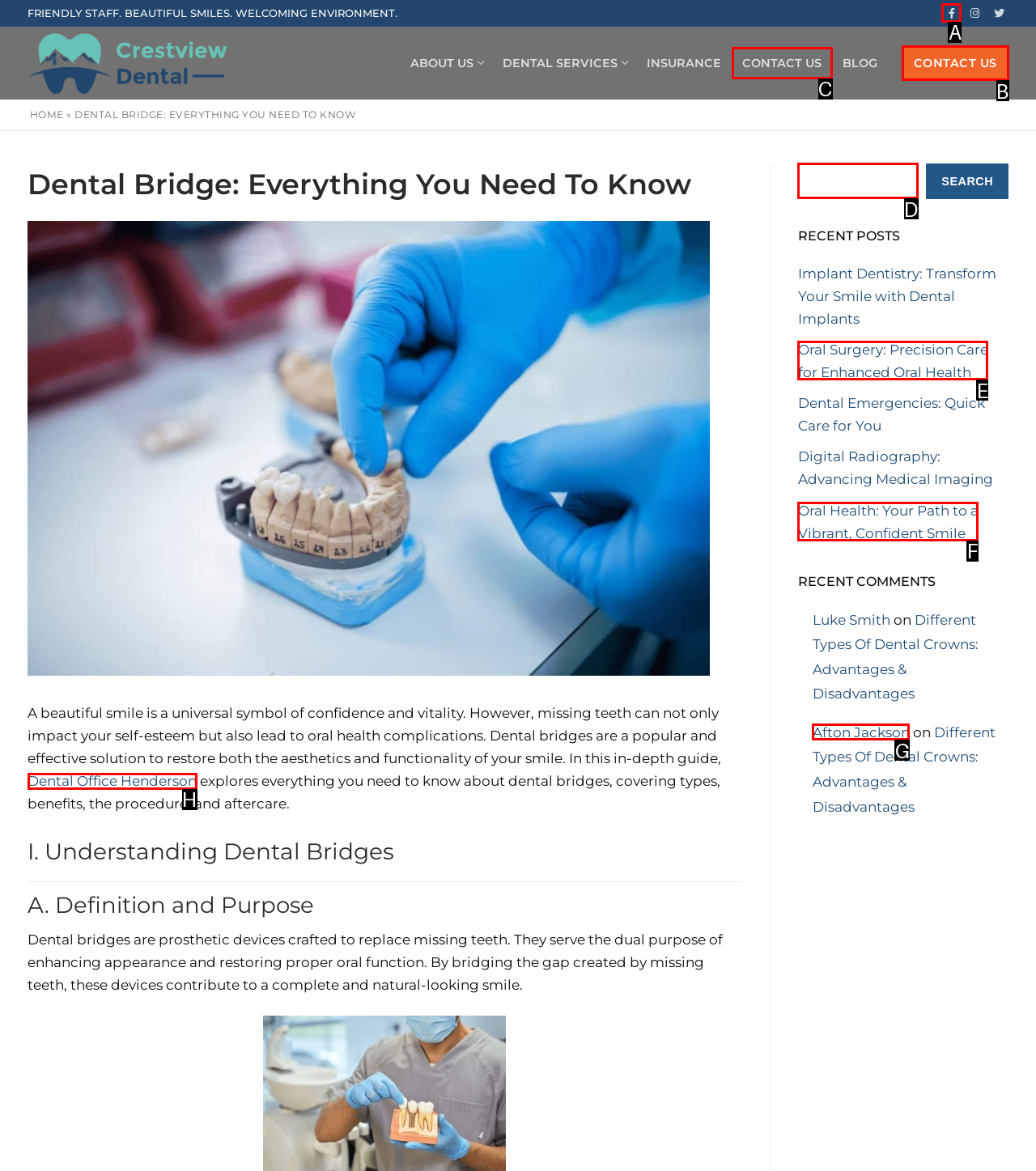Given the instruction: Click on the Facebook link, which HTML element should you click on?
Answer with the letter that corresponds to the correct option from the choices available.

A